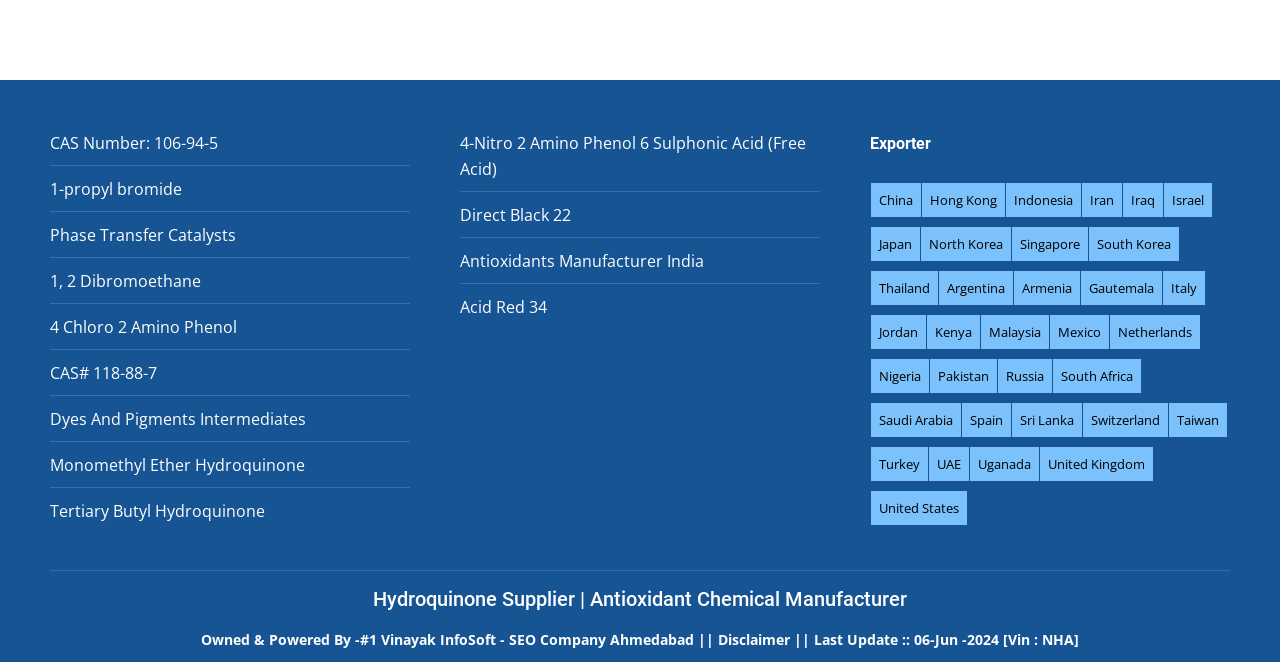Predict the bounding box coordinates of the UI element that matches this description: "Iran". The coordinates should be in the format [left, top, right, bottom] with each value between 0 and 1.

[0.845, 0.276, 0.877, 0.328]